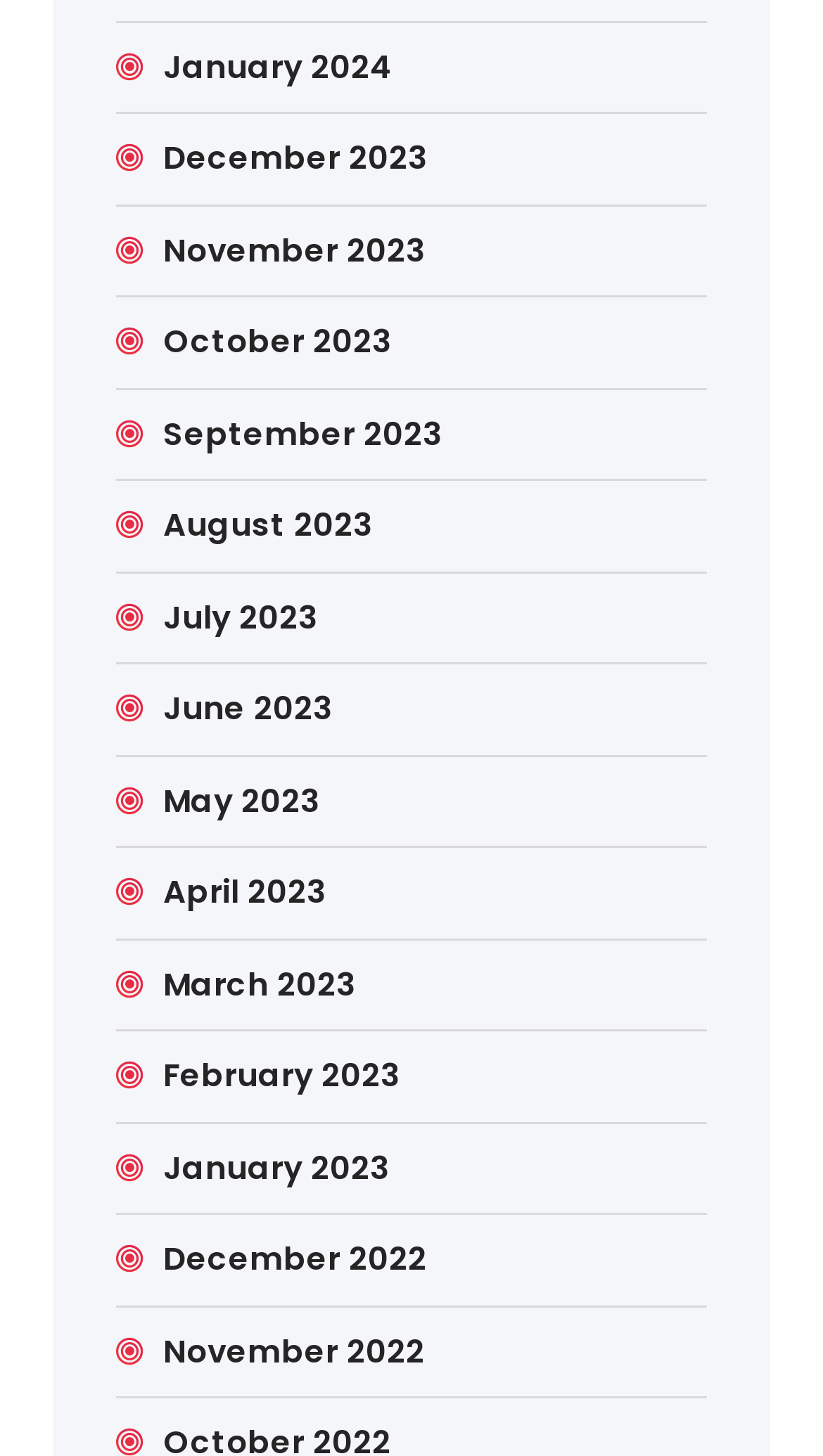Pinpoint the bounding box coordinates of the element you need to click to execute the following instruction: "Go to December 2023". The bounding box should be represented by four float numbers between 0 and 1, in the format [left, top, right, bottom].

[0.198, 0.093, 0.519, 0.126]